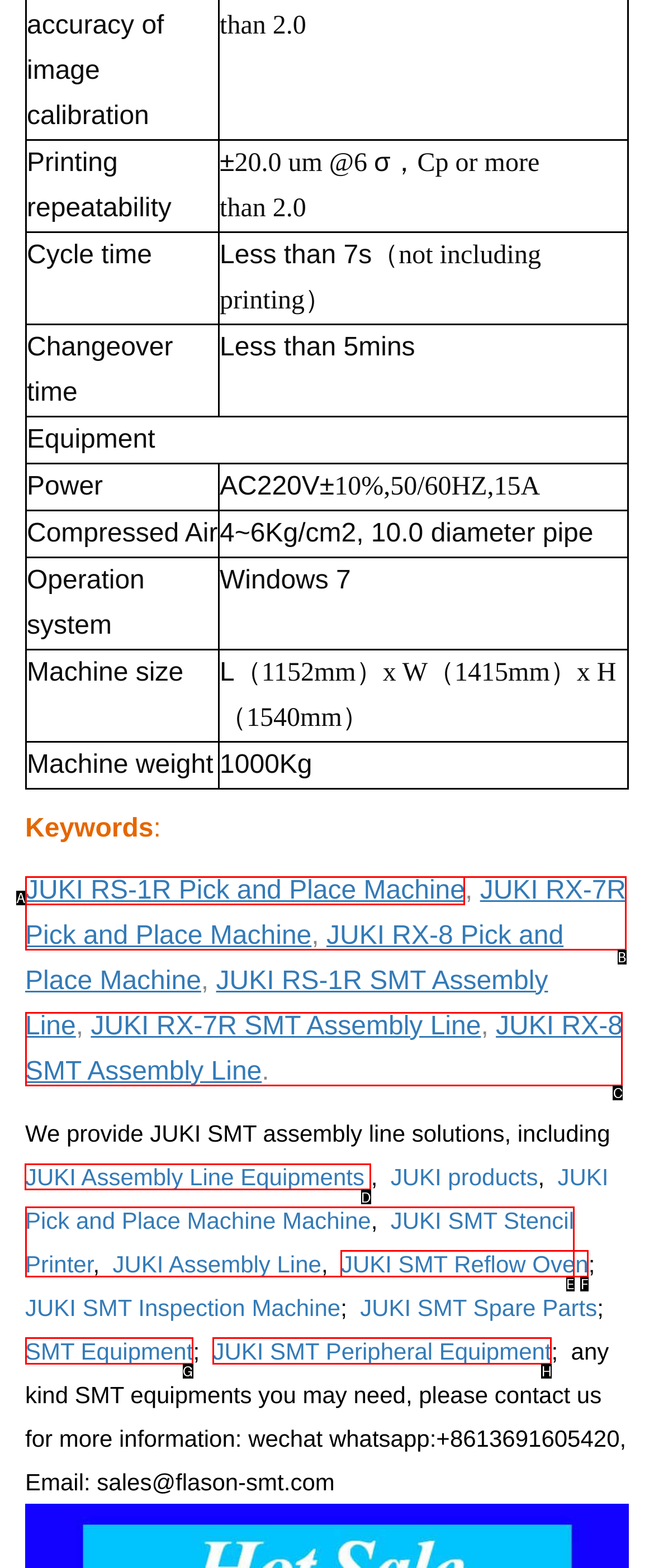To execute the task: Click on JUKI Assembly Line Equipments, which one of the highlighted HTML elements should be clicked? Answer with the option's letter from the choices provided.

D